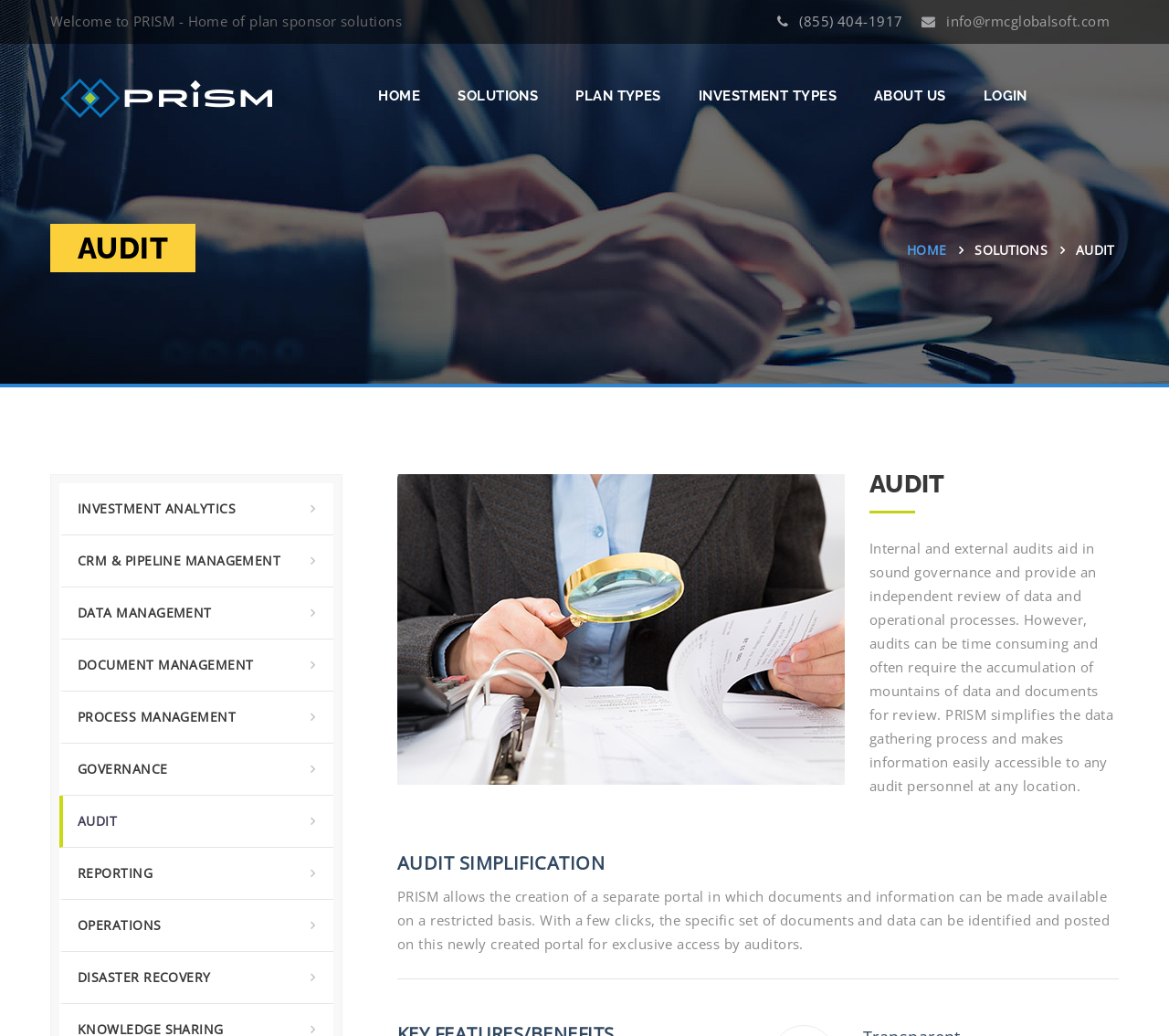Please identify the coordinates of the bounding box for the clickable region that will accomplish this instruction: "Click the 'SOLUTIONS' link".

[0.375, 0.08, 0.476, 0.105]